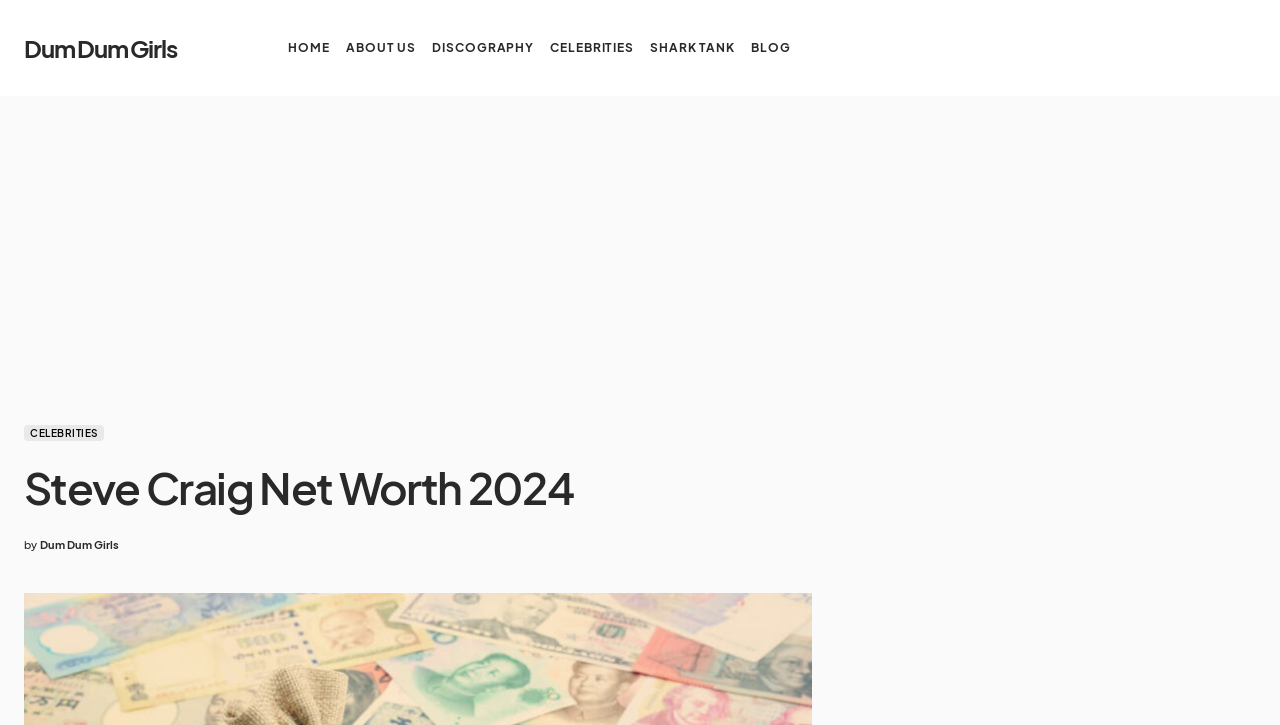Please identify the bounding box coordinates of the clickable area that will allow you to execute the instruction: "view about us".

[0.27, 0.0, 0.325, 0.132]